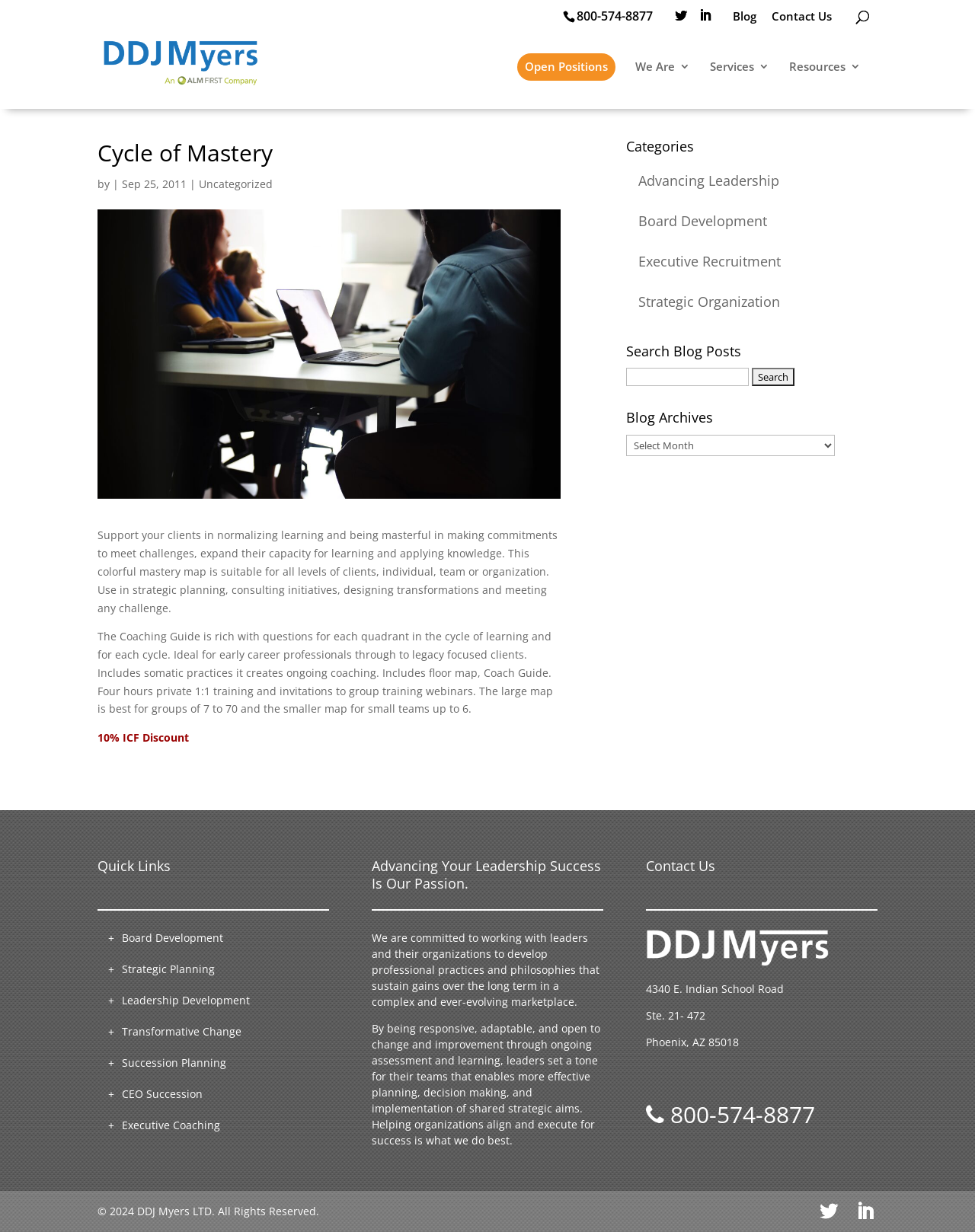What is the purpose of the colorful mastery map?
Using the image, respond with a single word or phrase.

To support clients in normalizing learning and making commitments